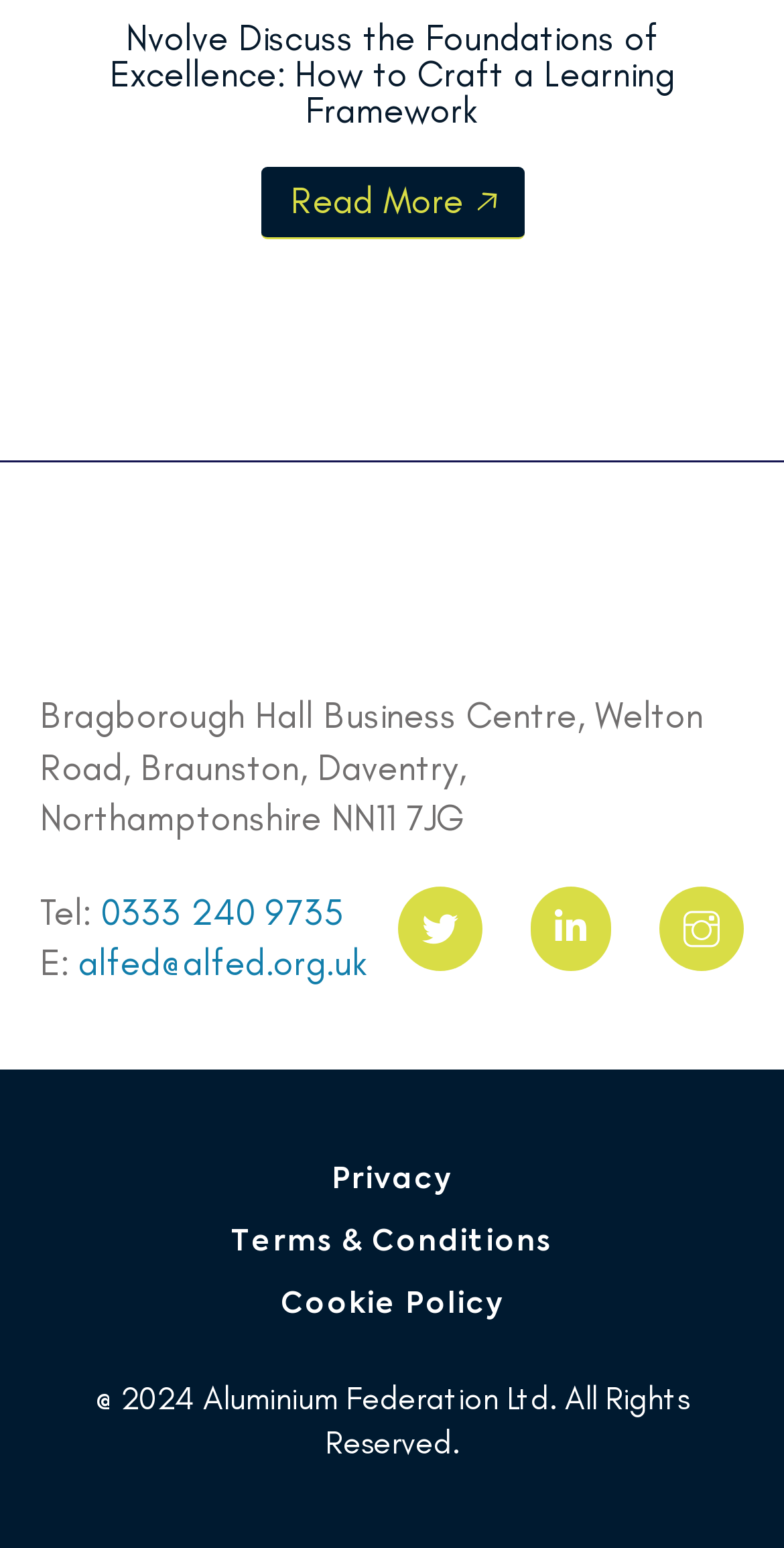Provide the bounding box coordinates, formatted as (top-left x, top-left y, bottom-right x, bottom-right y), with all values being floating point numbers between 0 and 1. Identify the bounding box of the UI element that matches the description: Privacy

[0.295, 0.743, 0.705, 0.783]